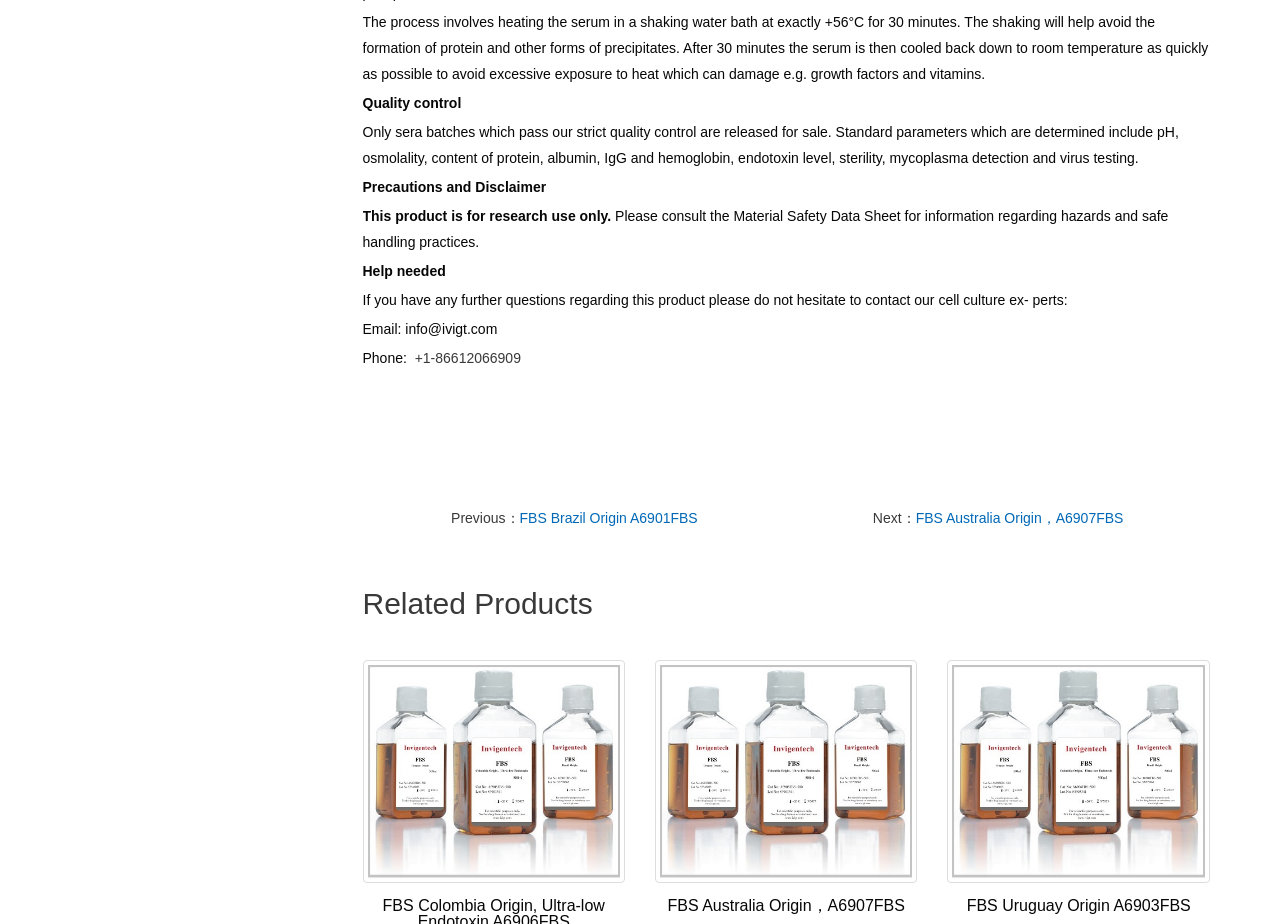What is the temperature for heating the serum?
Based on the screenshot, provide your answer in one word or phrase.

56°C